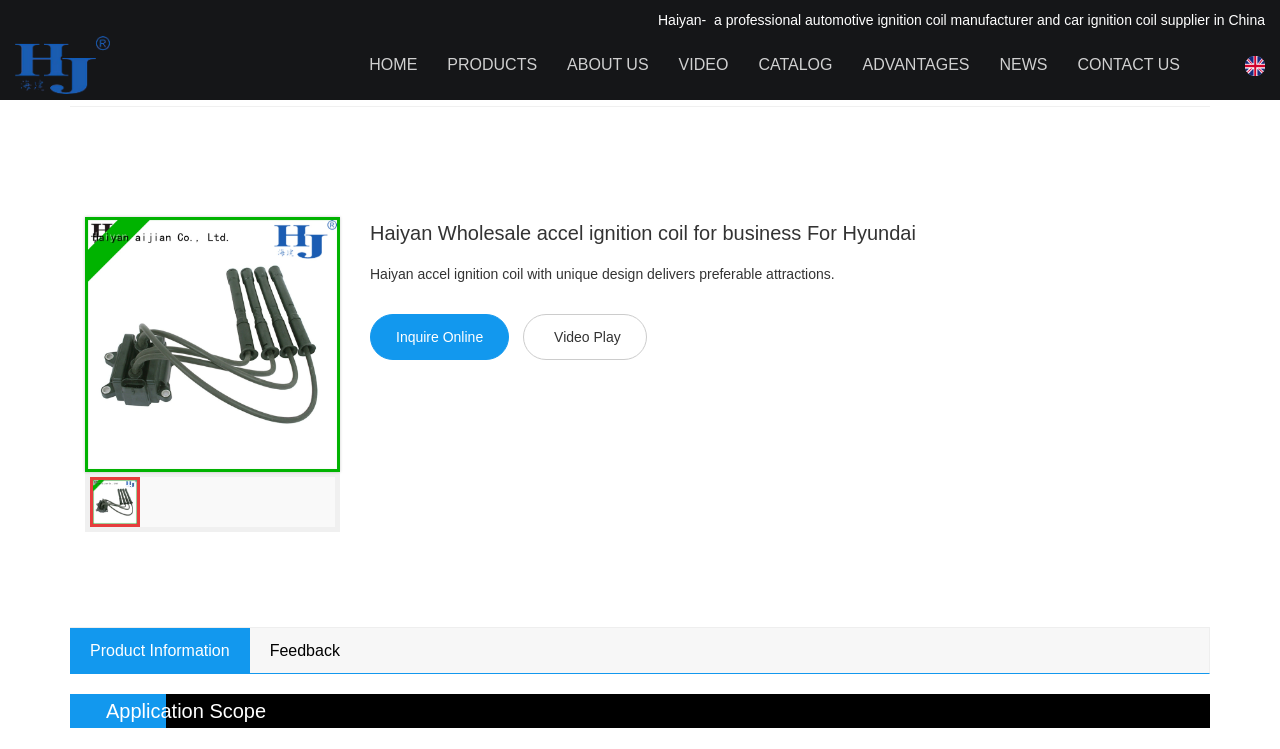Using the provided element description "AI - Page Sitemap", determine the bounding box coordinates of the UI element.

[0.138, 0.087, 0.23, 0.108]